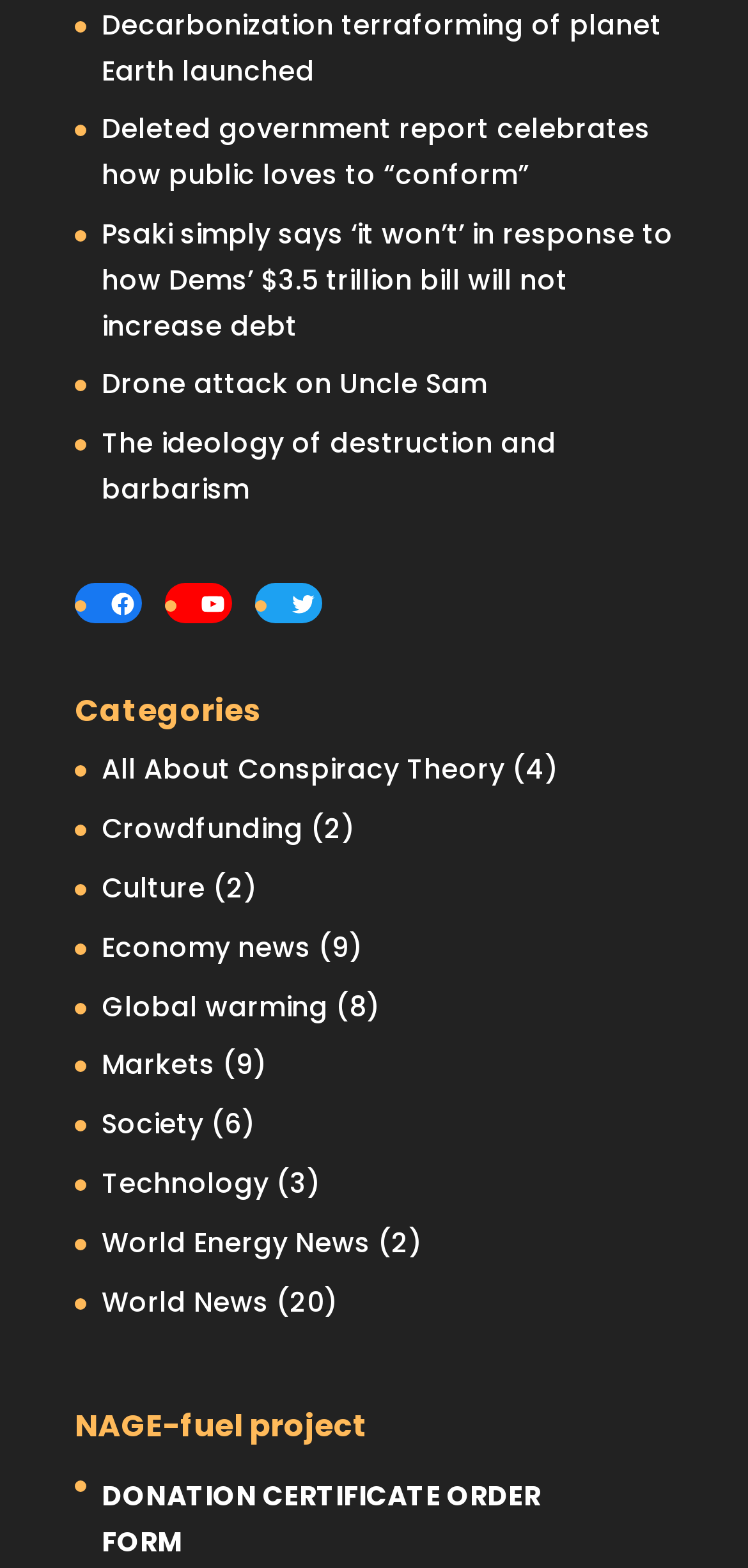Based on the description "World News", find the bounding box of the specified UI element.

[0.136, 0.818, 0.359, 0.842]